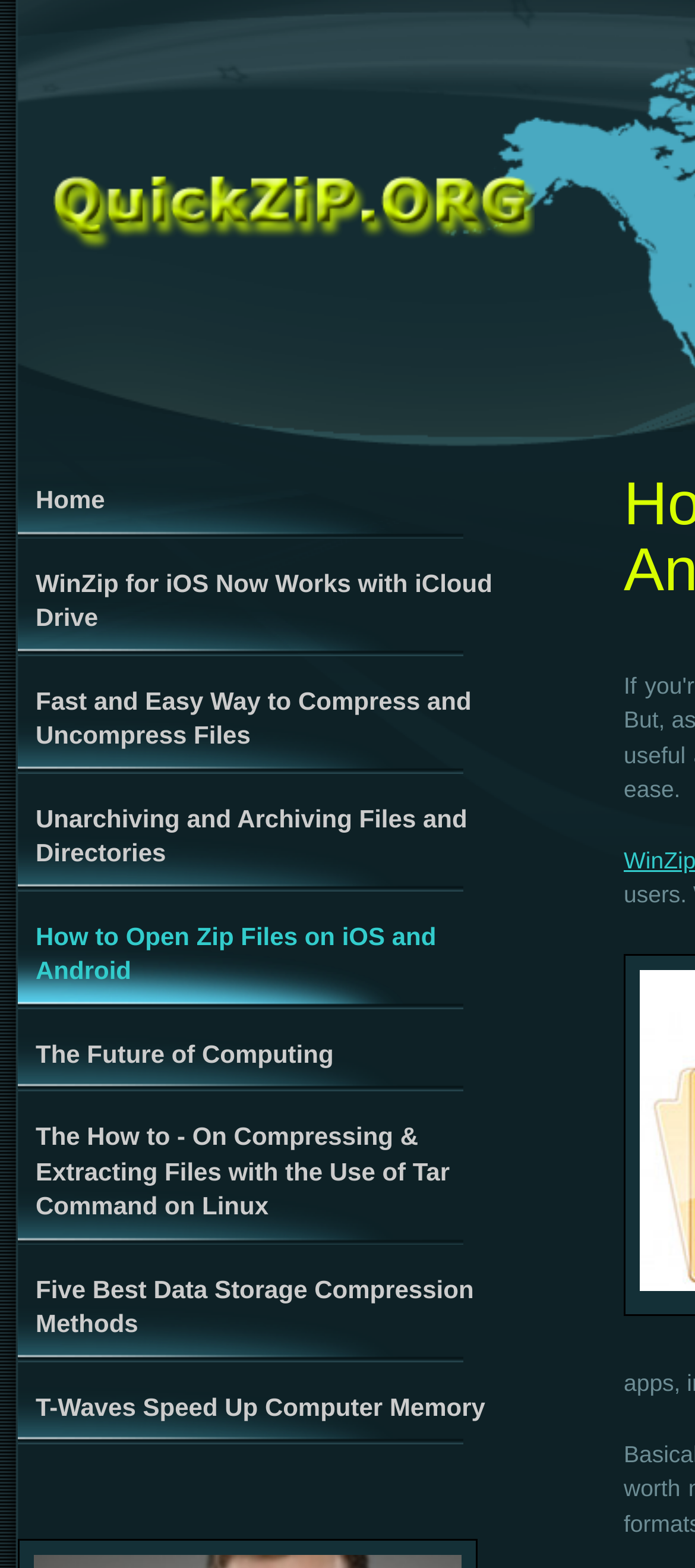Please determine the bounding box of the UI element that matches this description: alt="World Template". The coordinates should be given as (top-left x, top-left y, bottom-right x, bottom-right y), with all values between 0 and 1.

[0.077, 0.138, 0.769, 0.175]